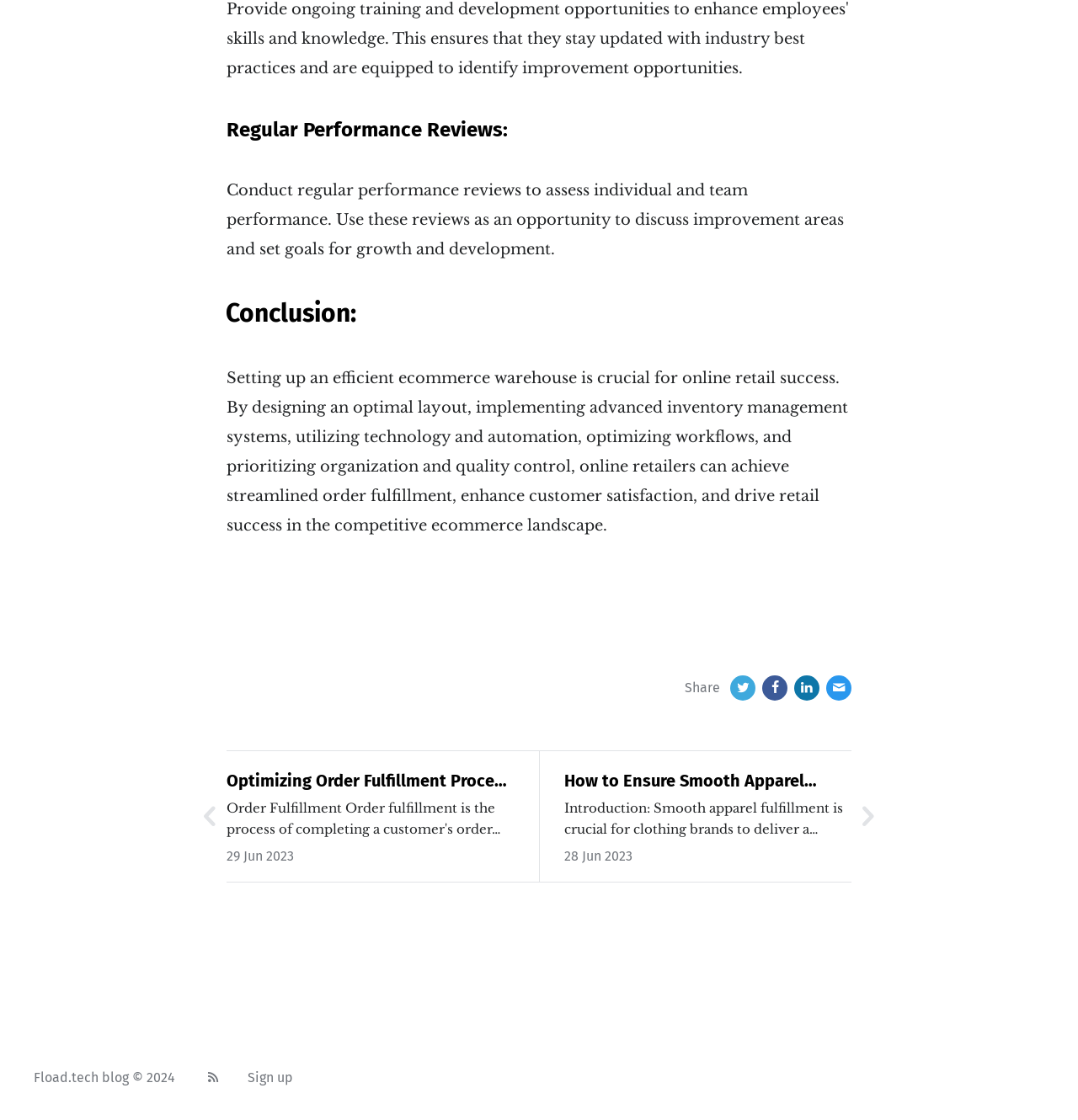Given the element description "Sign up" in the screenshot, predict the bounding box coordinates of that UI element.

[0.23, 0.955, 0.272, 0.97]